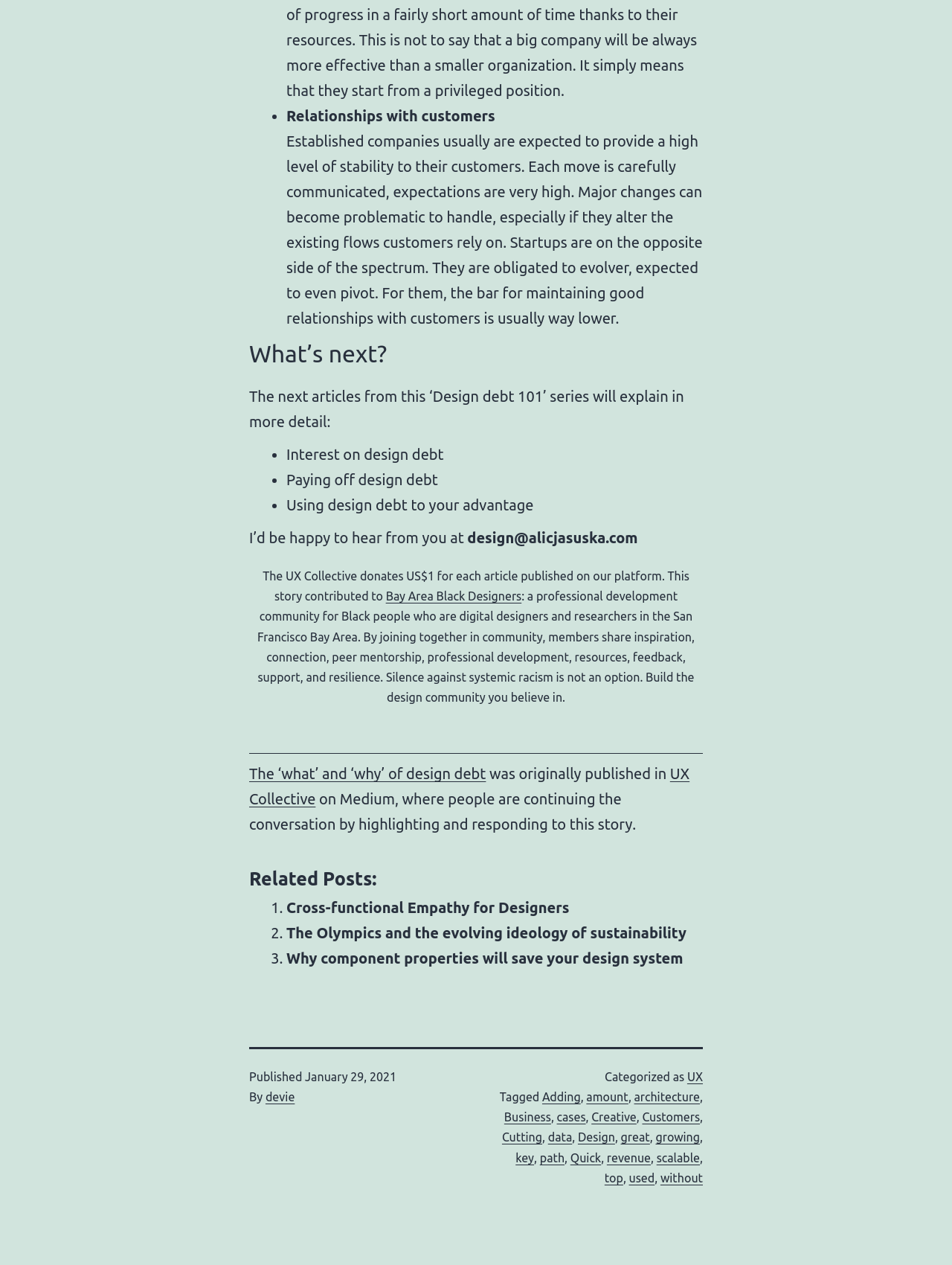What is the name of the author of the article?
Based on the screenshot, provide a one-word or short-phrase response.

devie